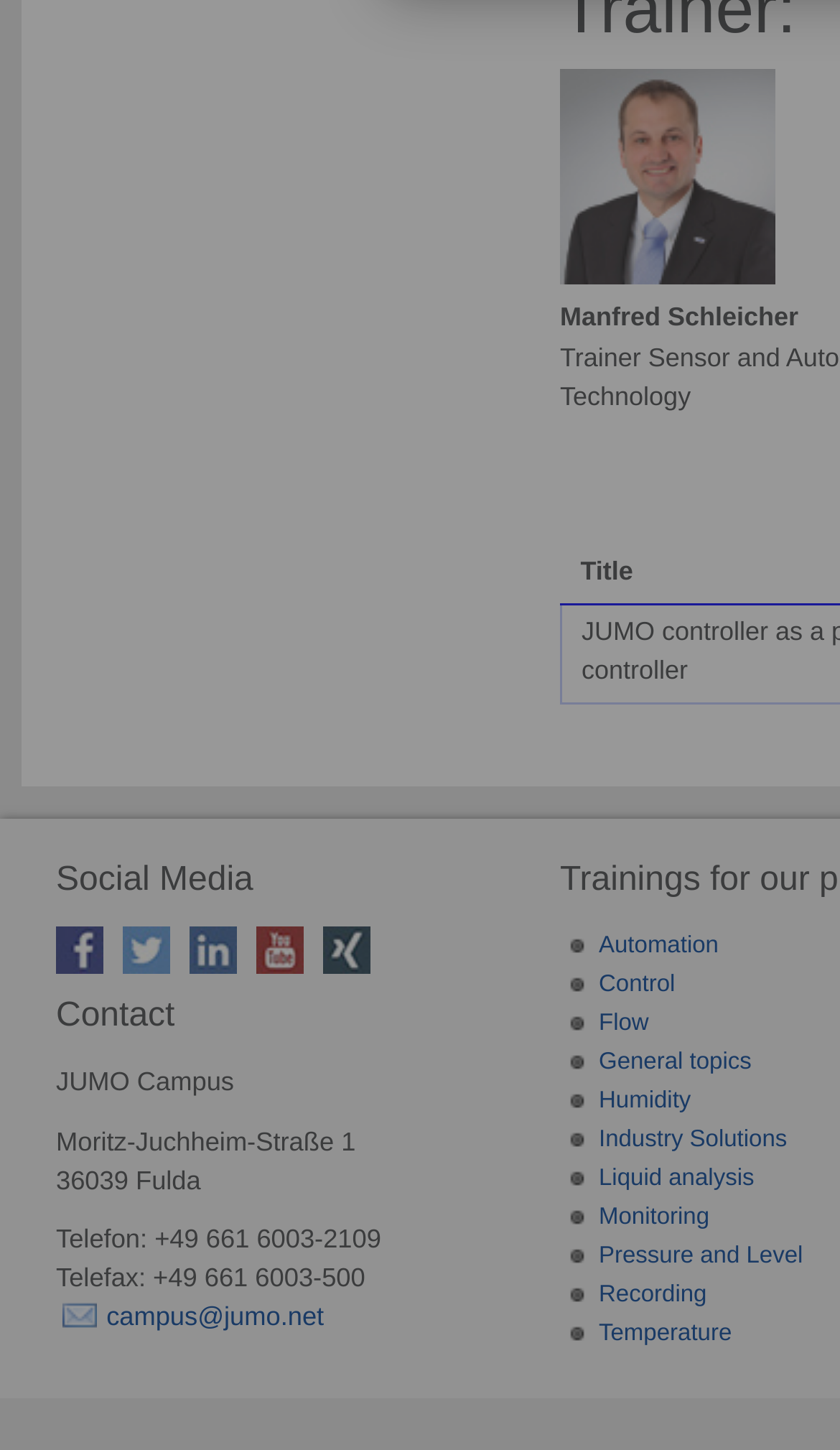Find the bounding box coordinates for the area that must be clicked to perform this action: "Open Automation page".

[0.713, 0.644, 0.856, 0.661]